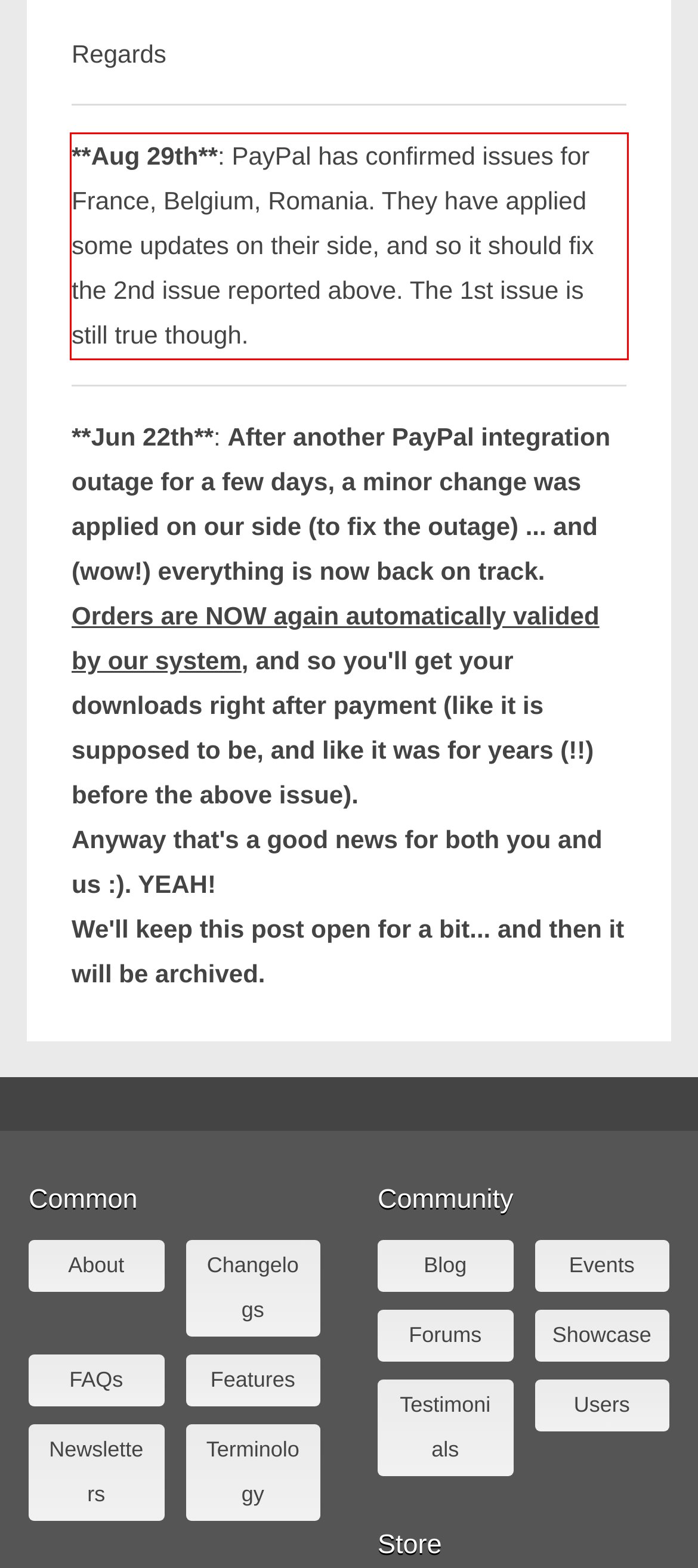Given a screenshot of a webpage with a red bounding box, extract the text content from the UI element inside the red bounding box.

**Aug 29th**: PayPal has confirmed issues for France, Belgium, Romania. They have applied some updates on their side, and so it should fix the 2nd issue reported above. The 1st issue is still true though.